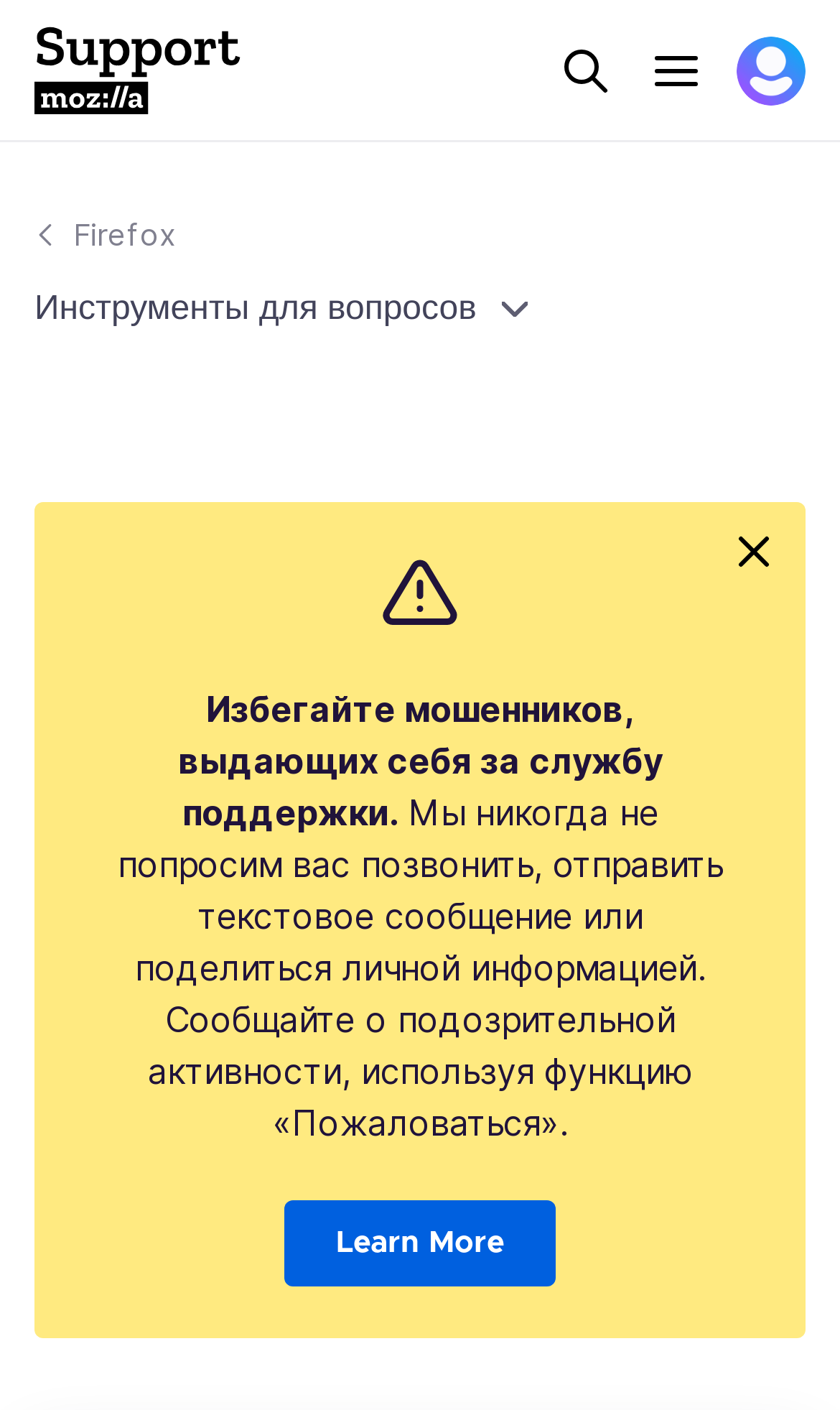Show the bounding box coordinates for the element that needs to be clicked to execute the following instruction: "Learn more about avoiding scams". Provide the coordinates in the form of four float numbers between 0 and 1, i.e., [left, top, right, bottom].

[0.338, 0.851, 0.662, 0.913]